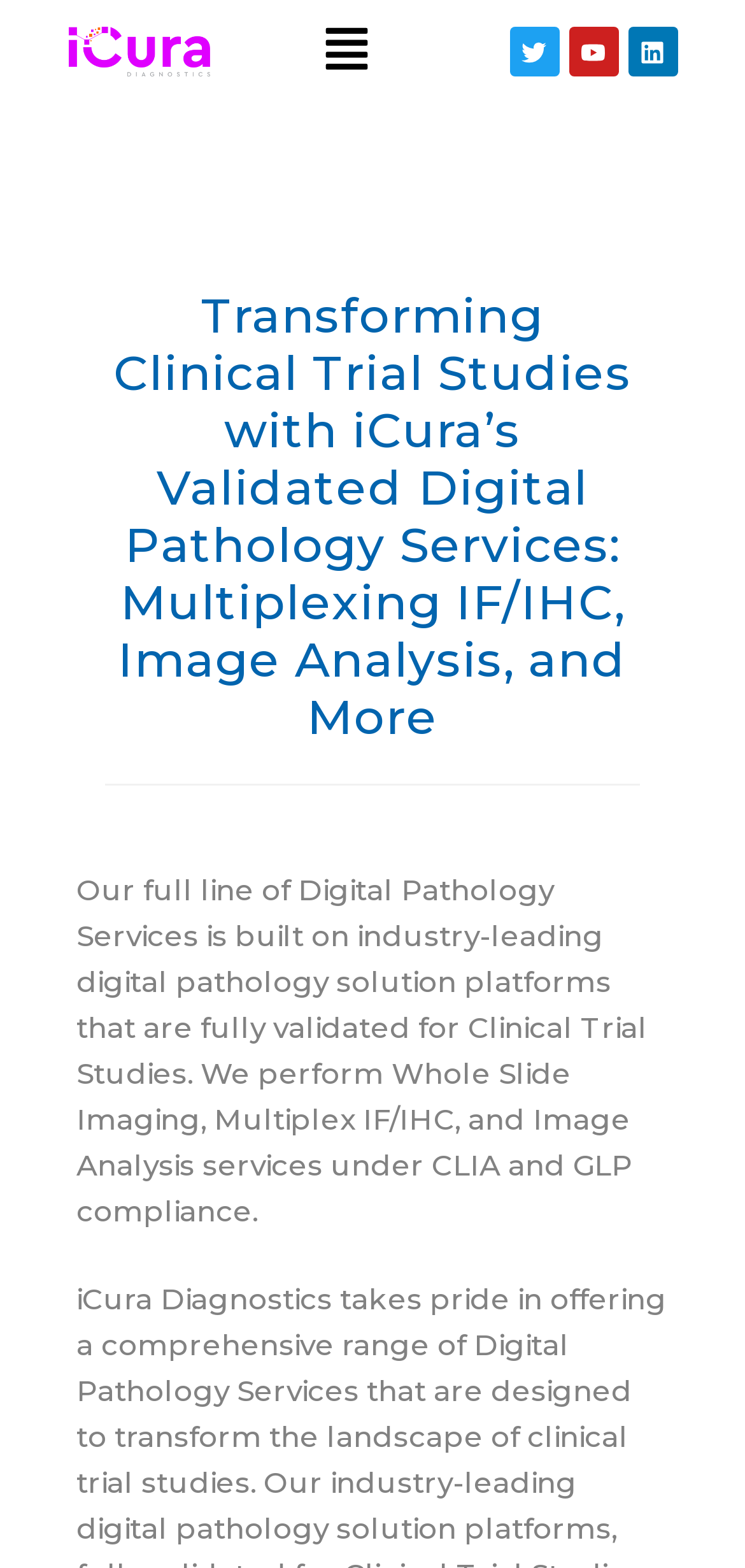What is the company logo located at the top left?
Refer to the screenshot and respond with a concise word or phrase.

iCura Logo